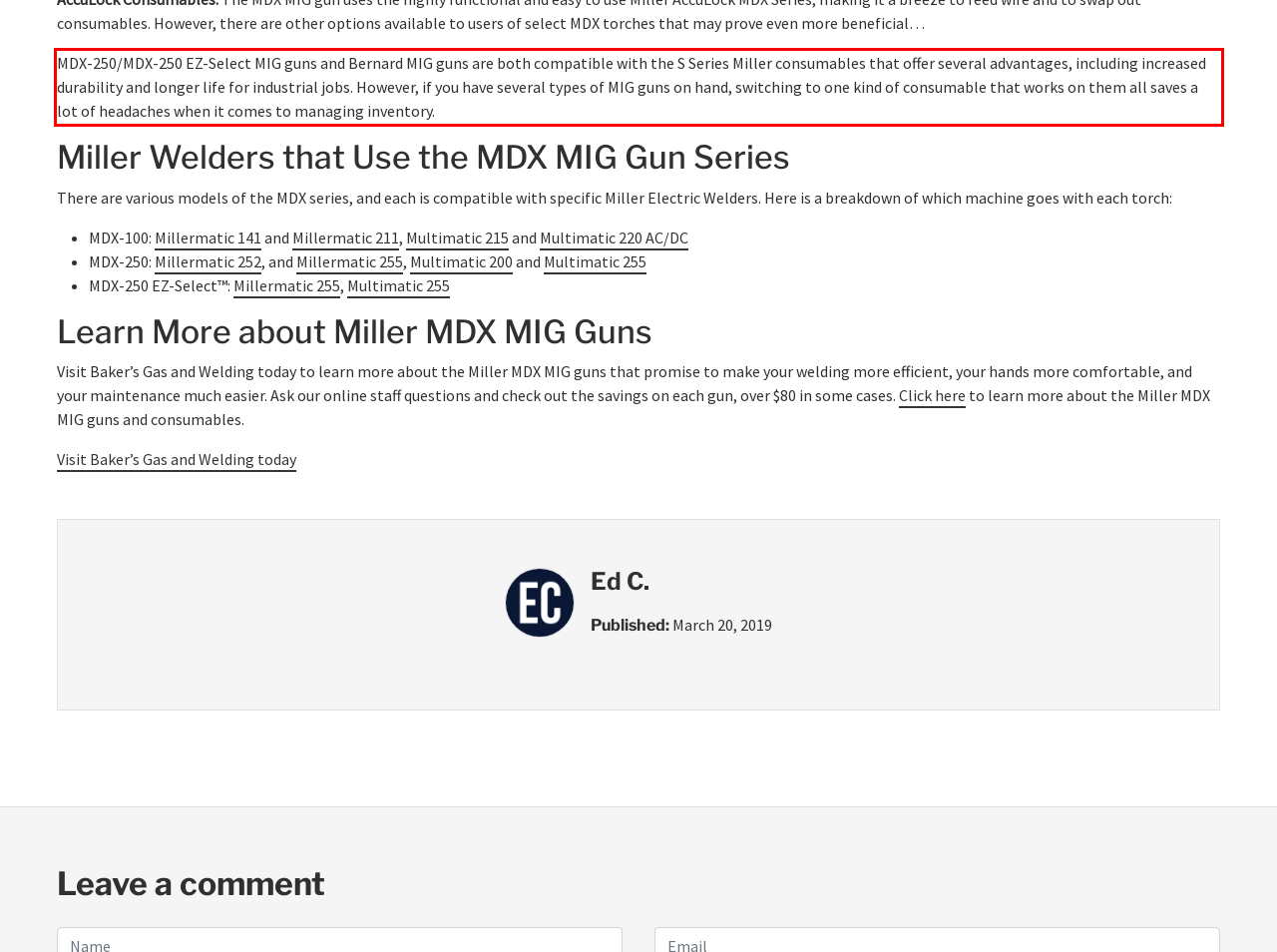Examine the screenshot of the webpage, locate the red bounding box, and generate the text contained within it.

MDX-250/MDX-250 EZ-Select MIG guns and Bernard MIG guns are both compatible with the S Series Miller consumables that offer several advantages, including increased durability and longer life for industrial jobs. However, if you have several types of MIG guns on hand, switching to one kind of consumable that works on them all saves a lot of headaches when it comes to managing inventory.